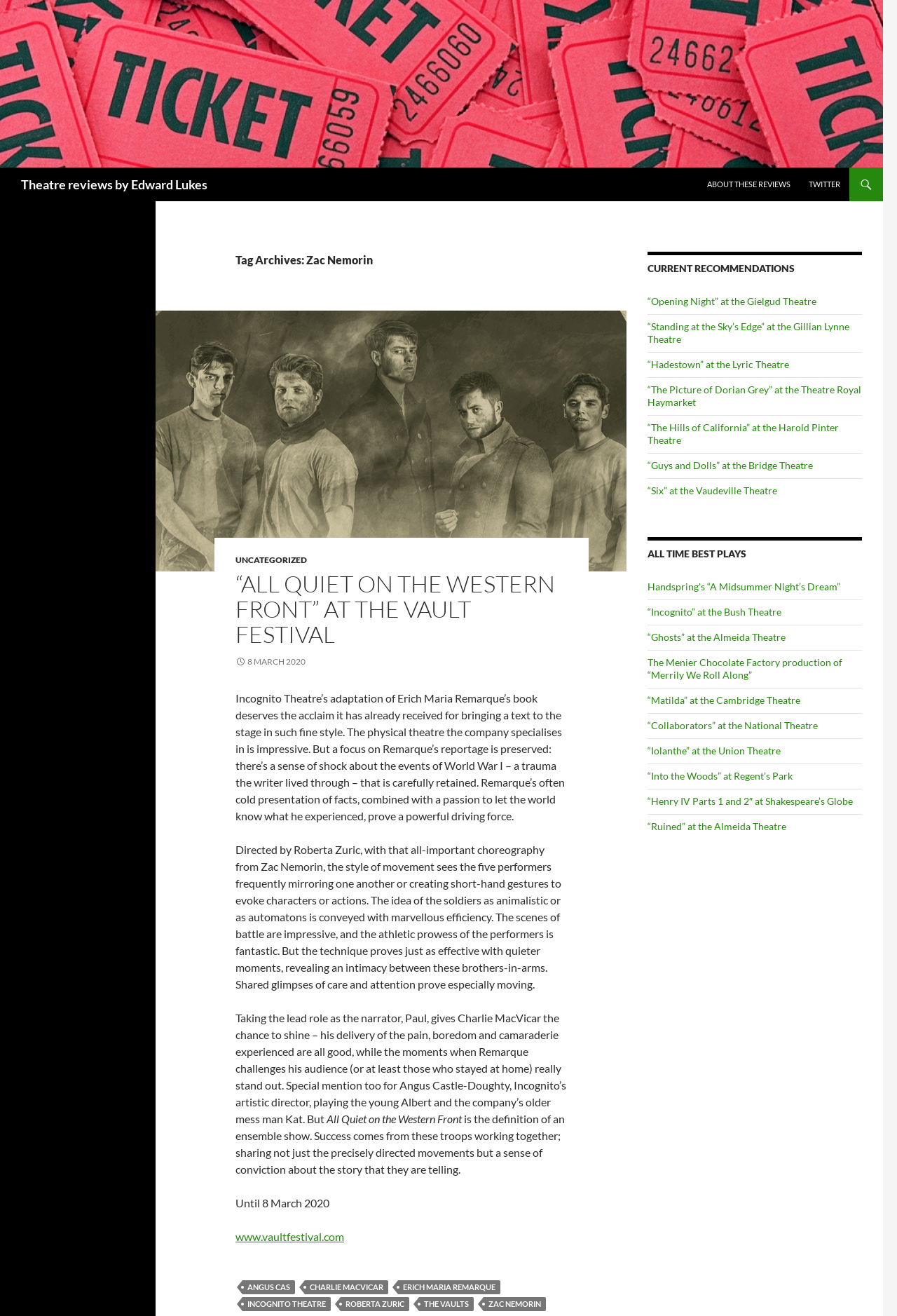Please determine the bounding box coordinates for the element that should be clicked to follow these instructions: "Learn more about the Inflation Reduction Act".

None